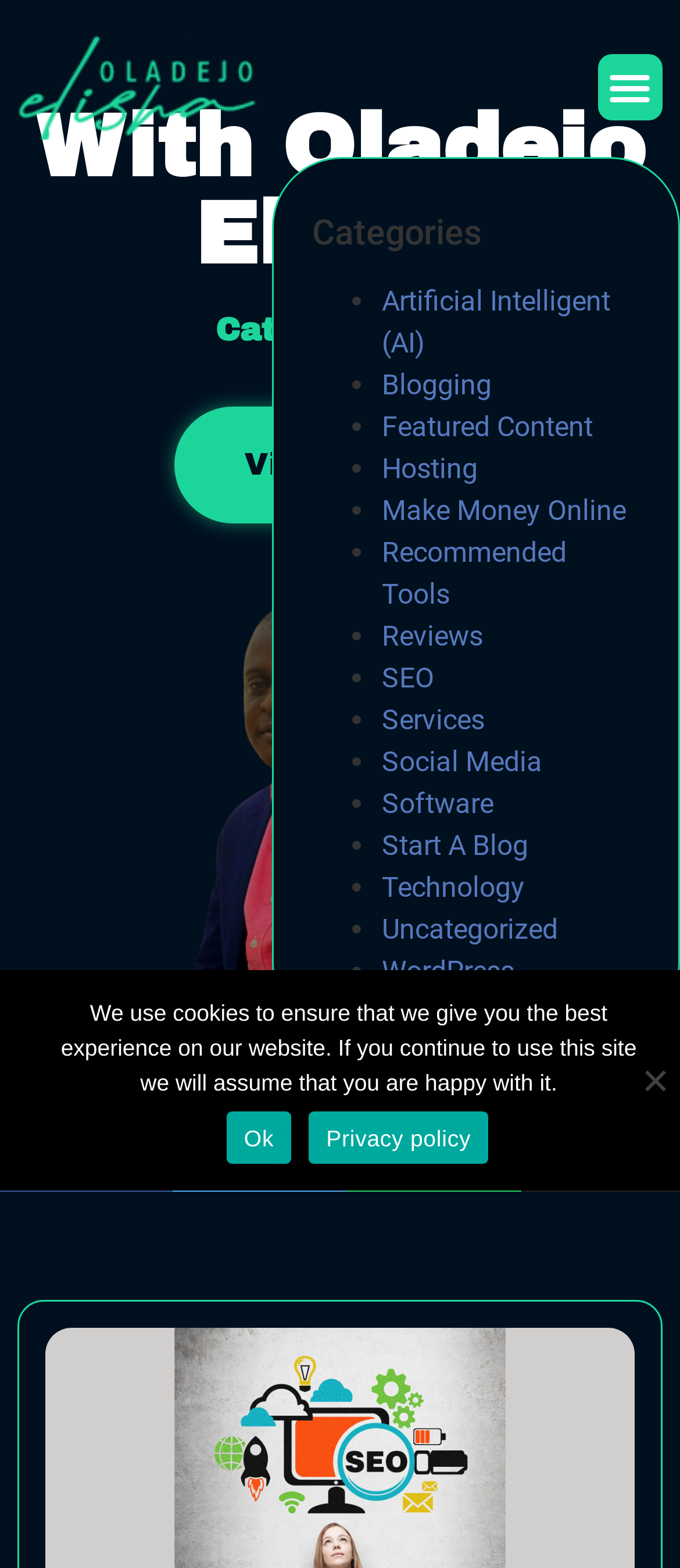Using floating point numbers between 0 and 1, provide the bounding box coordinates in the format (top-left x, top-left y, bottom-right x, bottom-right y). Locate the UI element described here: Social Media

[0.562, 0.475, 0.797, 0.496]